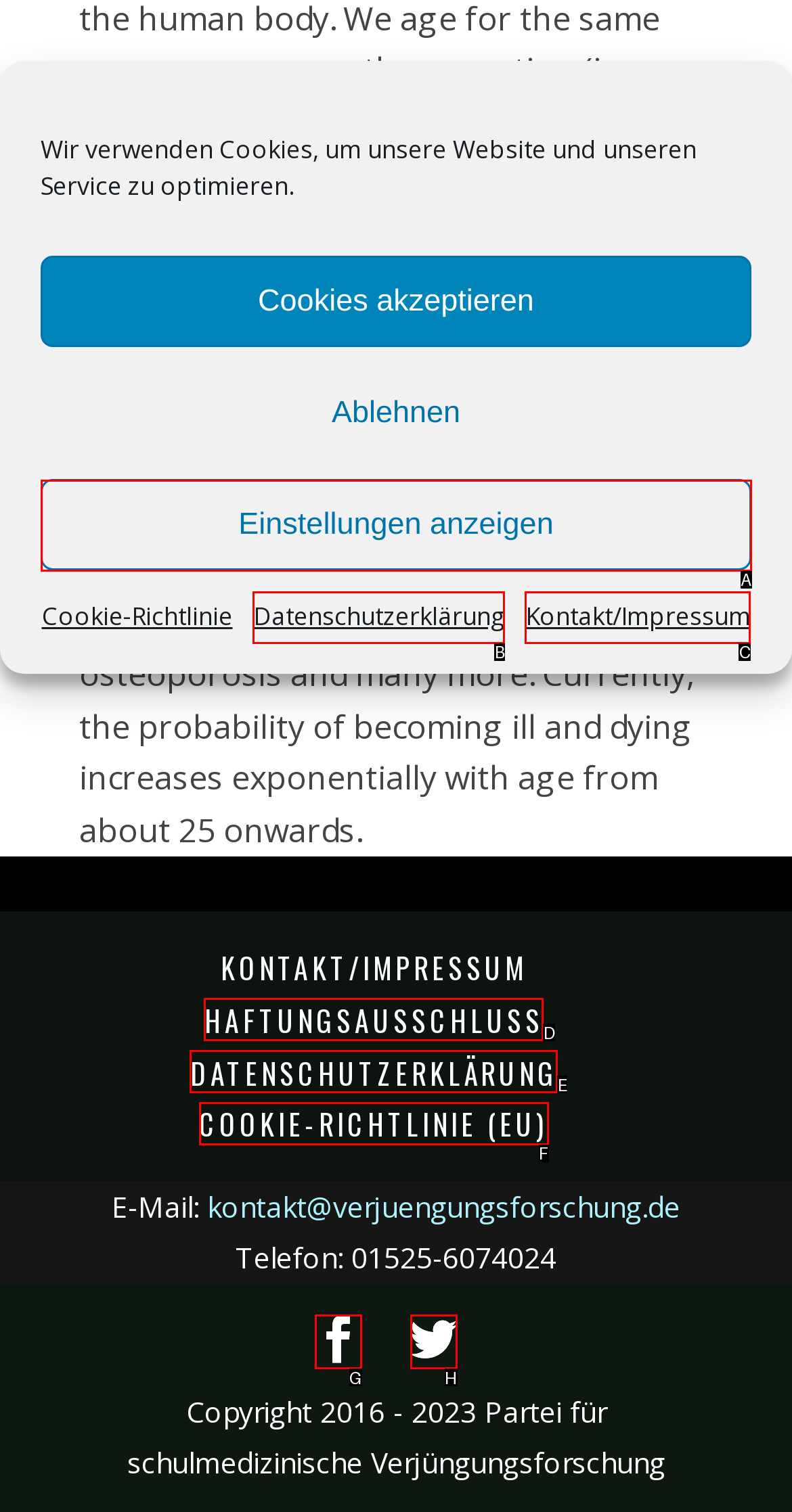Identify which HTML element matches the description: Cookie-Richtlinie (EU). Answer with the correct option's letter.

F